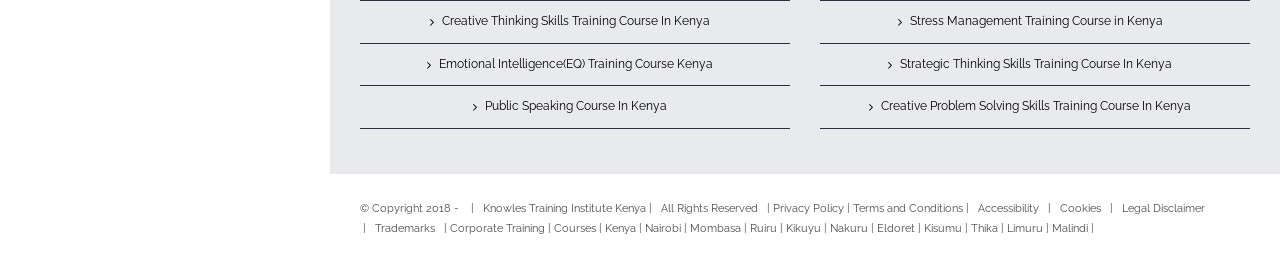What type of courses are offered?
Ensure your answer is thorough and detailed.

Based on the links provided on the webpage, it appears that the website offers various training courses such as Creative Thinking Skills, Emotional Intelligence, Public Speaking, Stress Management, and Strategic Thinking Skills, among others.